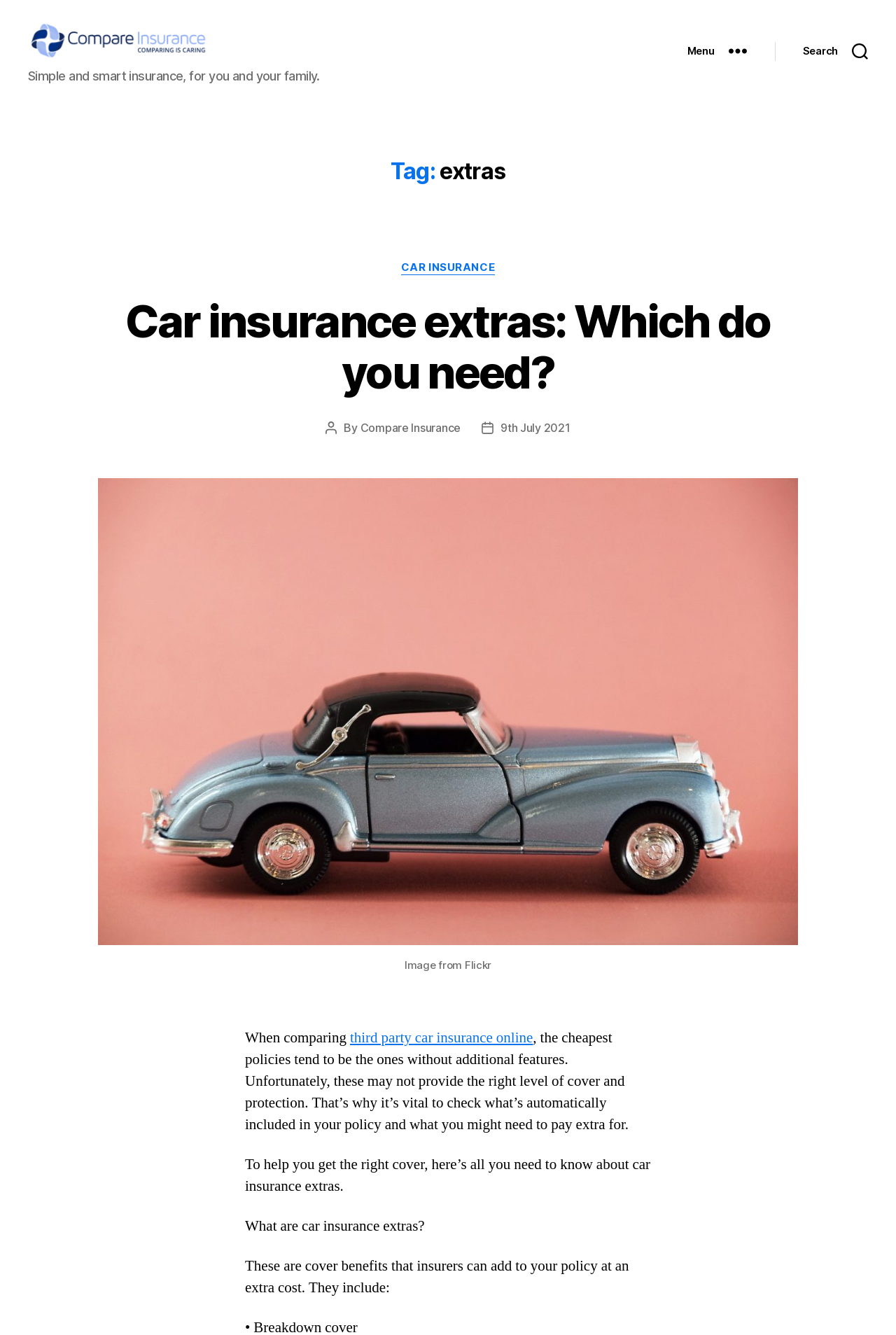Locate the bounding box coordinates of the clickable element to fulfill the following instruction: "Read the article about 'Car insurance extras: Which do you need?'". Provide the coordinates as four float numbers between 0 and 1 in the format [left, top, right, bottom].

[0.14, 0.236, 0.86, 0.315]